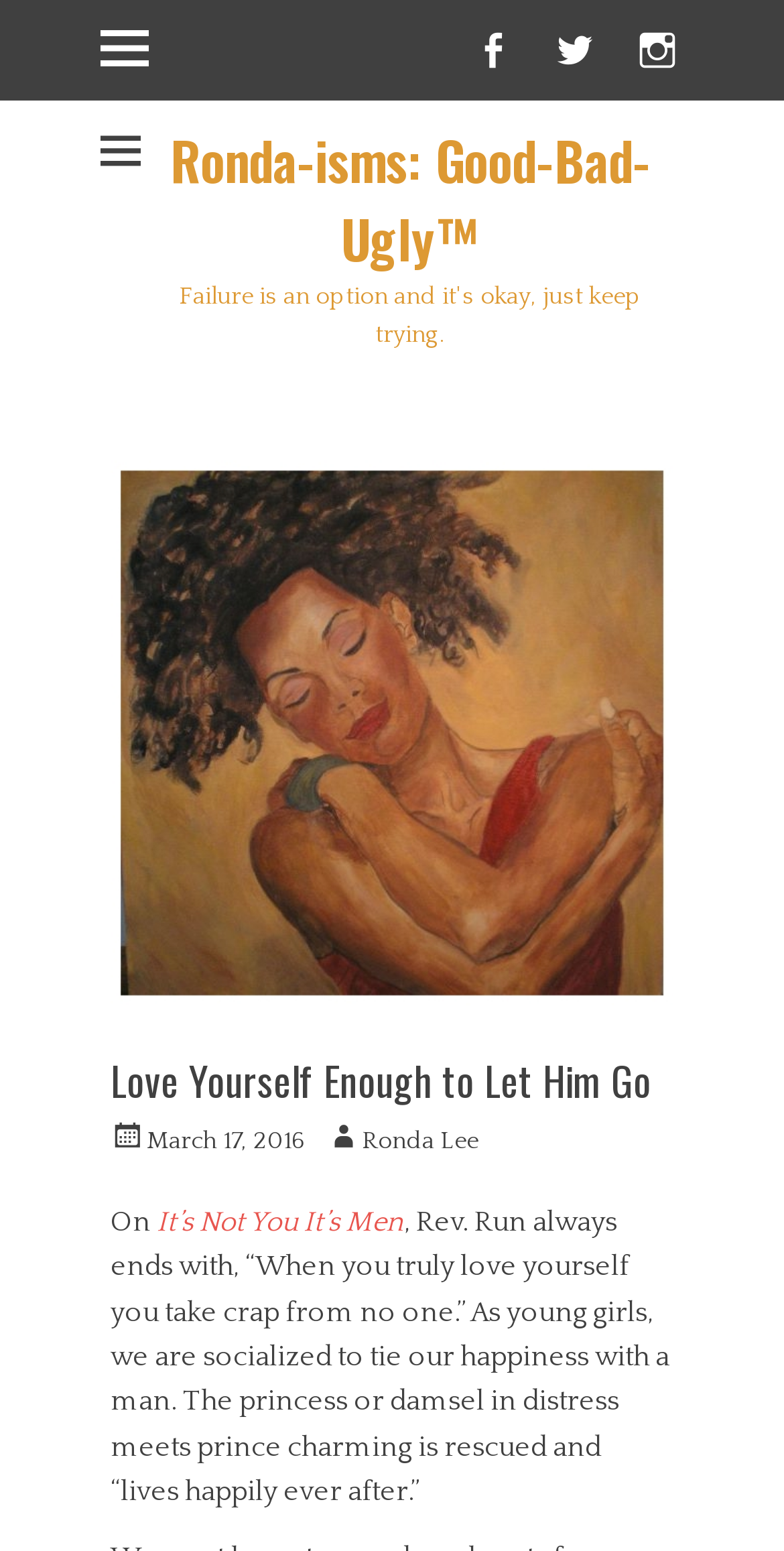What is the date of publication of this article? Based on the screenshot, please respond with a single word or phrase.

March 17, 2016